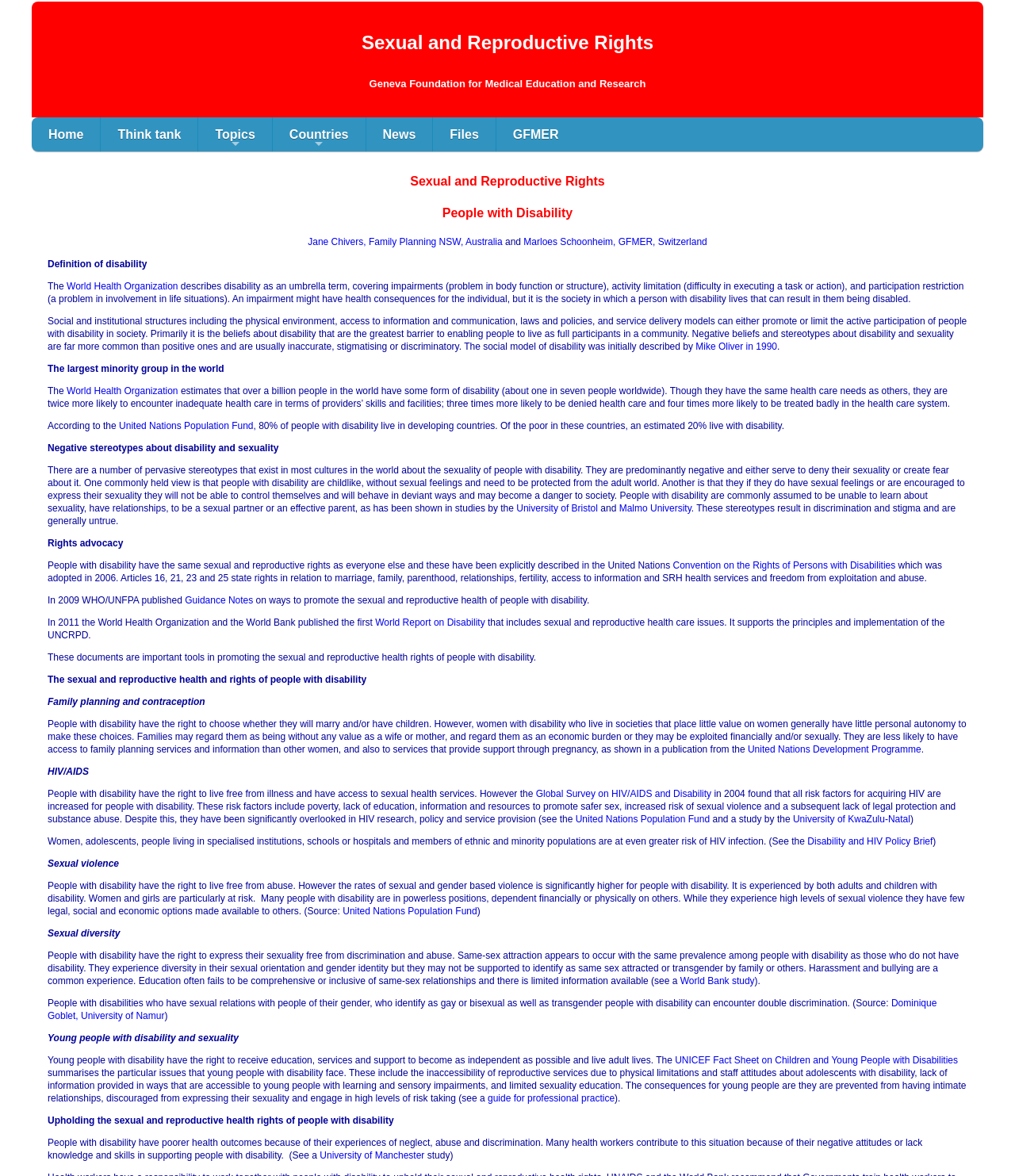Could you determine the bounding box coordinates of the clickable element to complete the instruction: "View the World Report on Disability"? Provide the coordinates as four float numbers between 0 and 1, i.e., [left, top, right, bottom].

[0.37, 0.525, 0.478, 0.534]